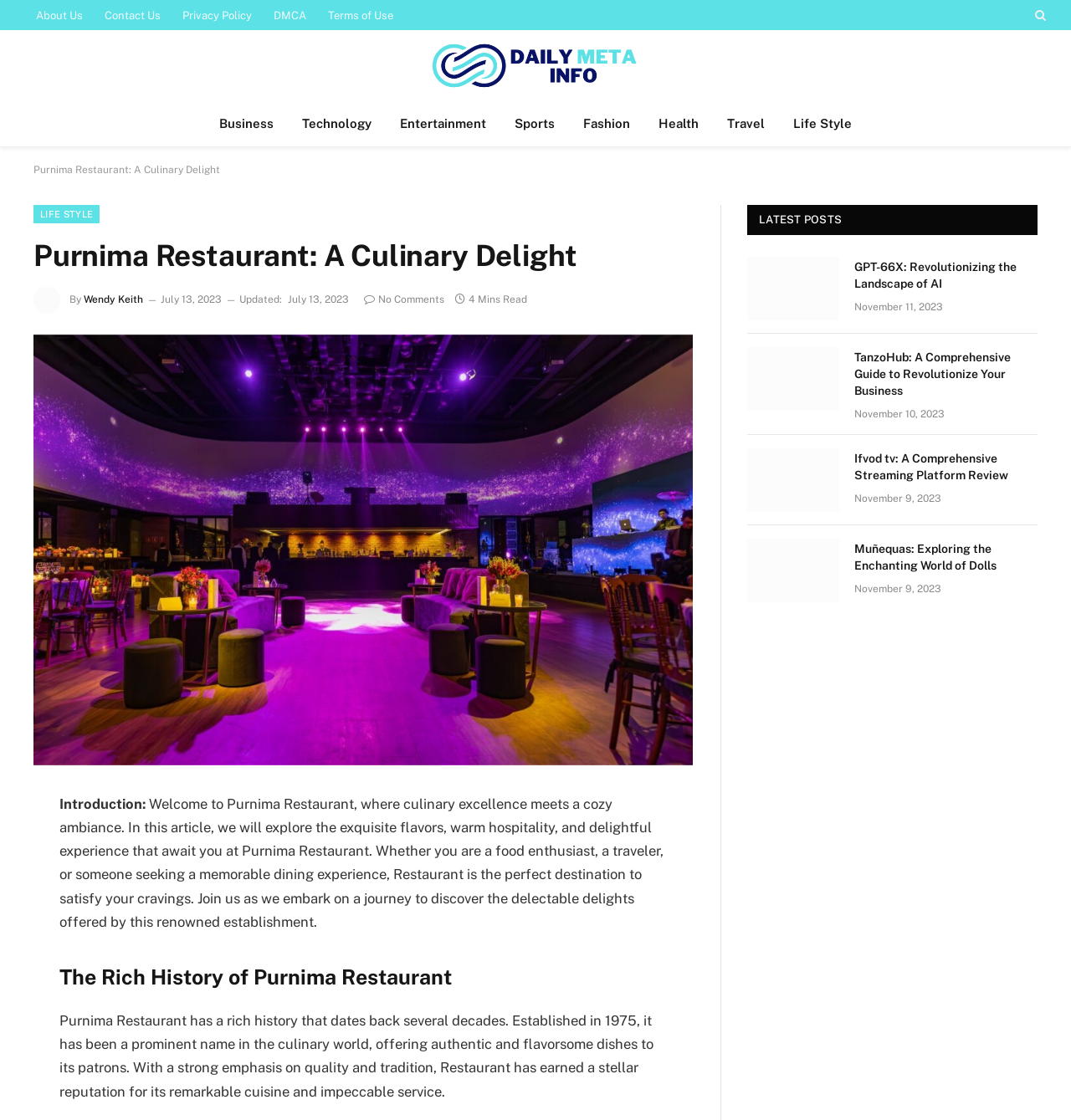Locate the bounding box coordinates of the element that should be clicked to fulfill the instruction: "Explore the latest post about GPT-66X".

[0.698, 0.229, 0.969, 0.286]